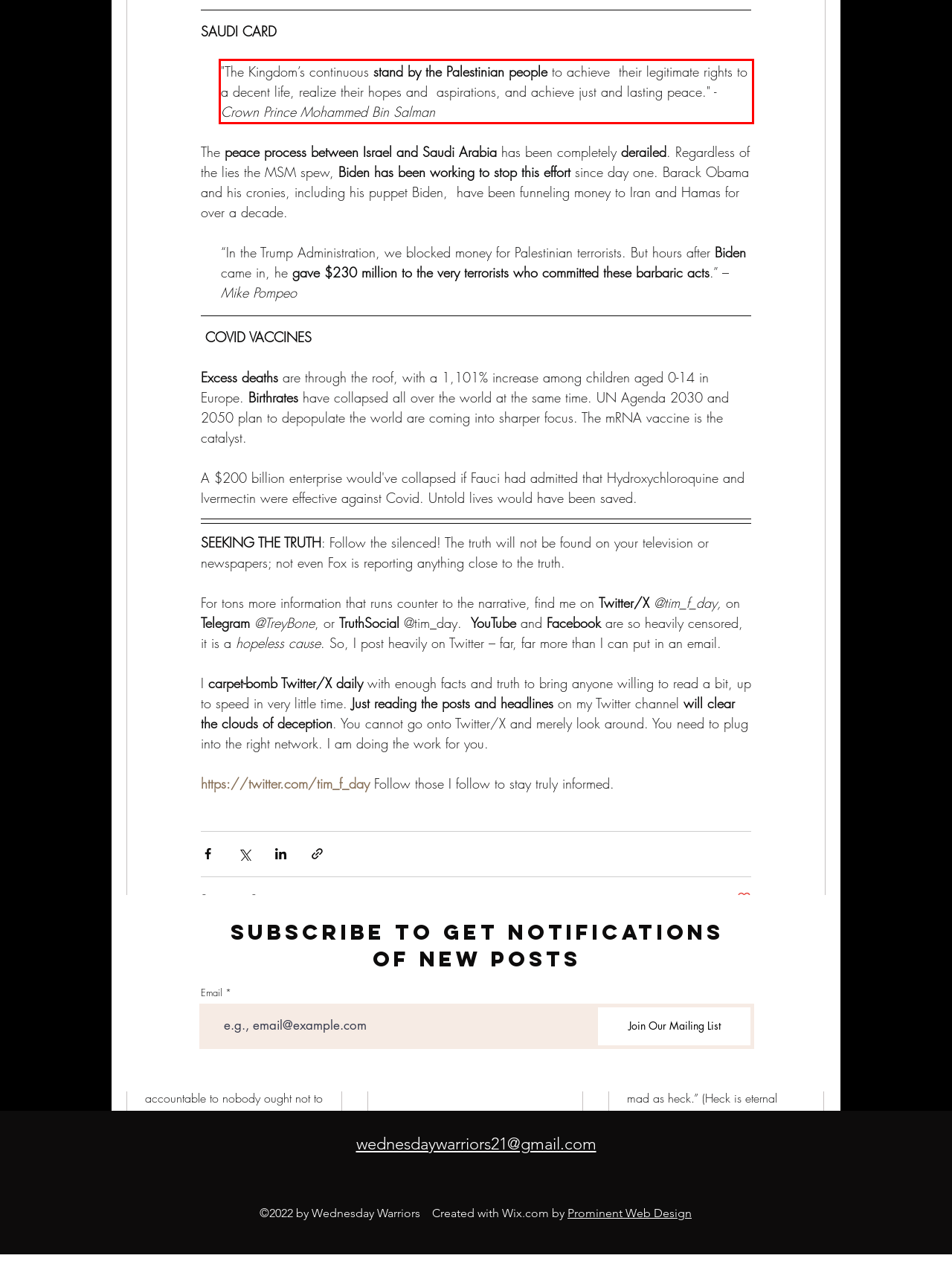Analyze the screenshot of the webpage that features a red bounding box and recognize the text content enclosed within this red bounding box.

"The Kingdom’s continuous stand by the Palestinian people to achieve their legitimate rights to a decent life, realize their hopes and aspirations, and achieve just and lasting peace." - Crown Prince Mohammed Bin Salman